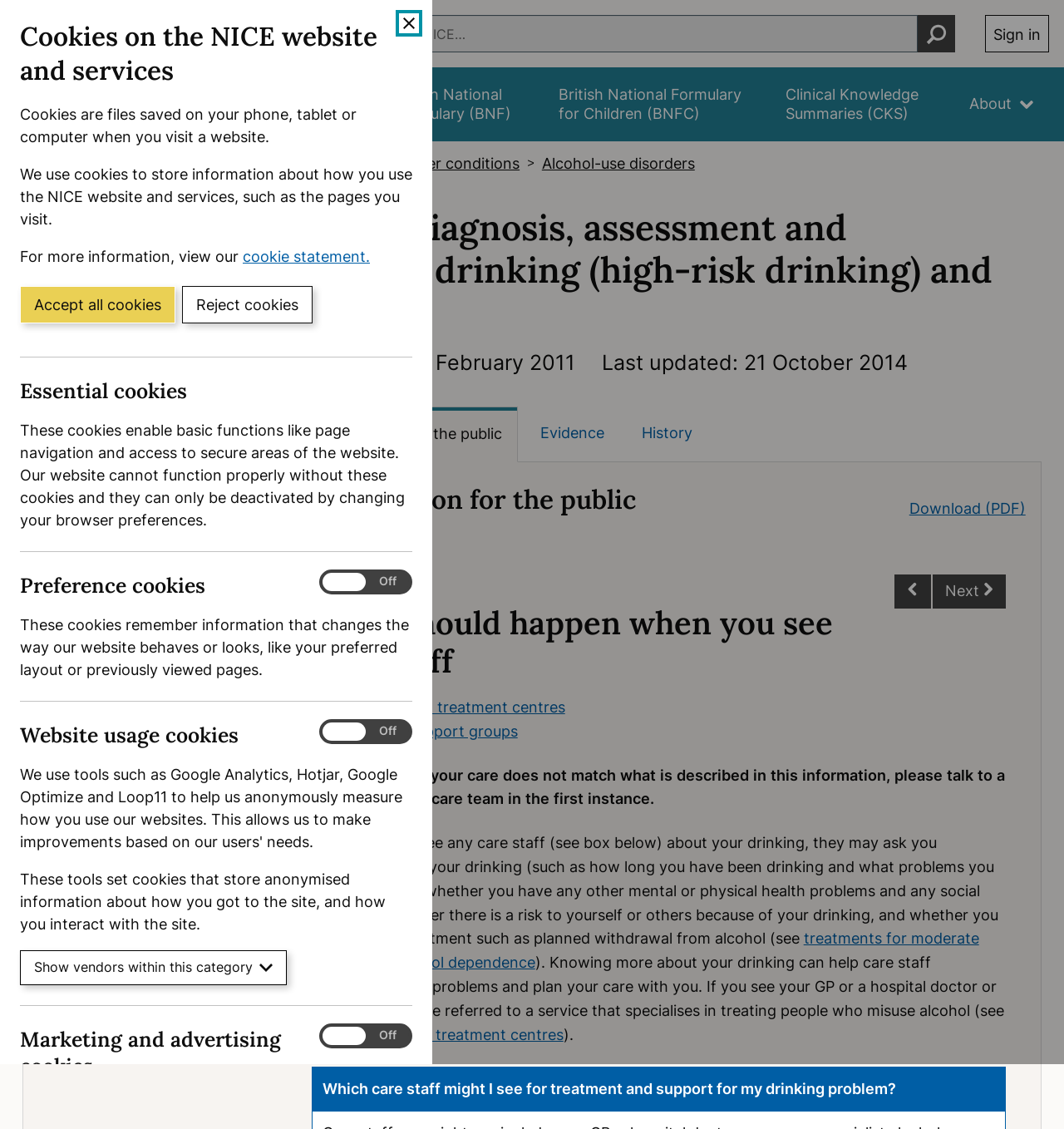What is the purpose of the 'What should happen when you see care staff' section?
Answer the question with a single word or phrase by looking at the picture.

Information for the public